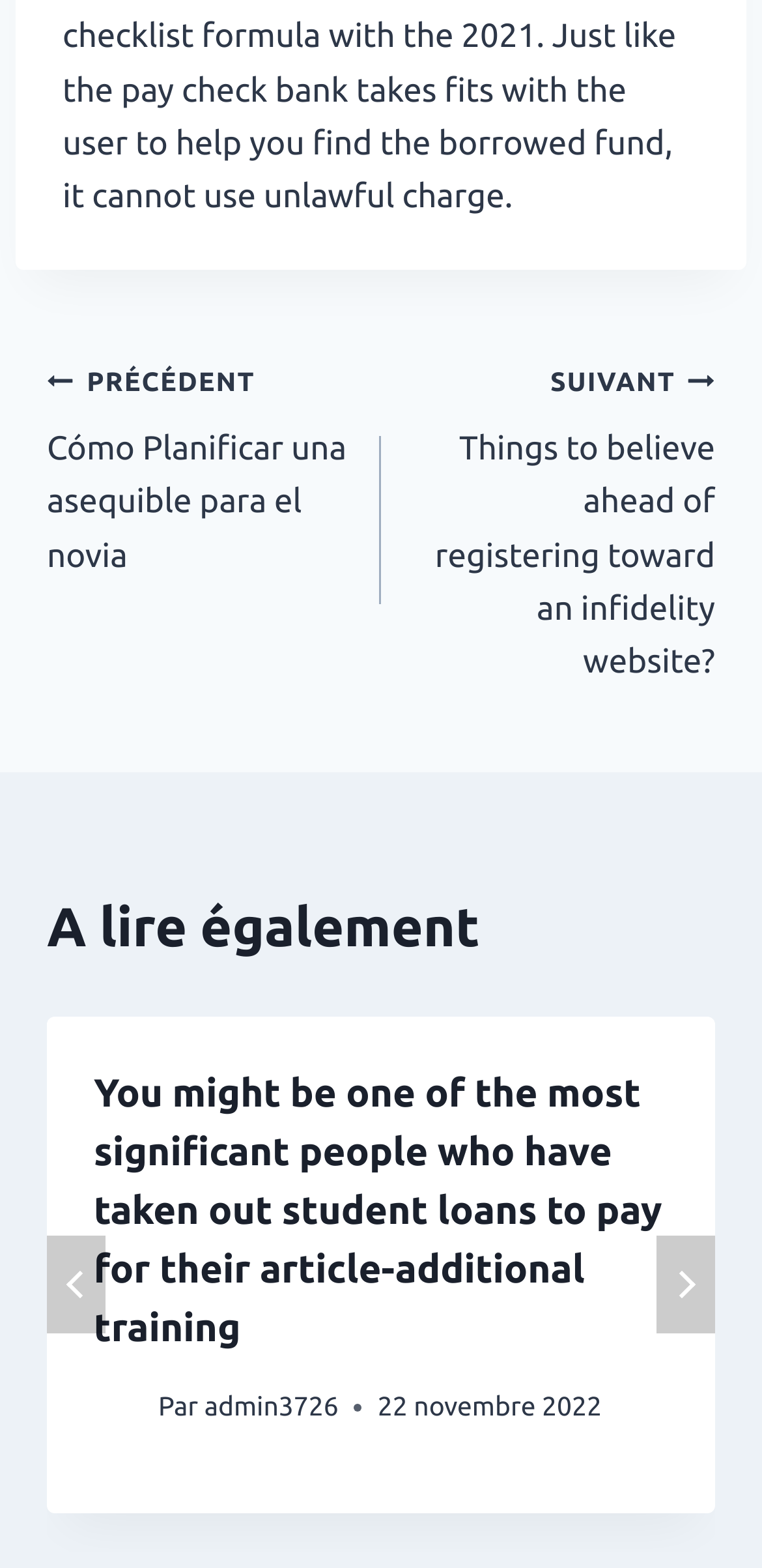Answer the question briefly using a single word or phrase: 
What is the previous article about?

Cómo Planificar una asequible para el novia